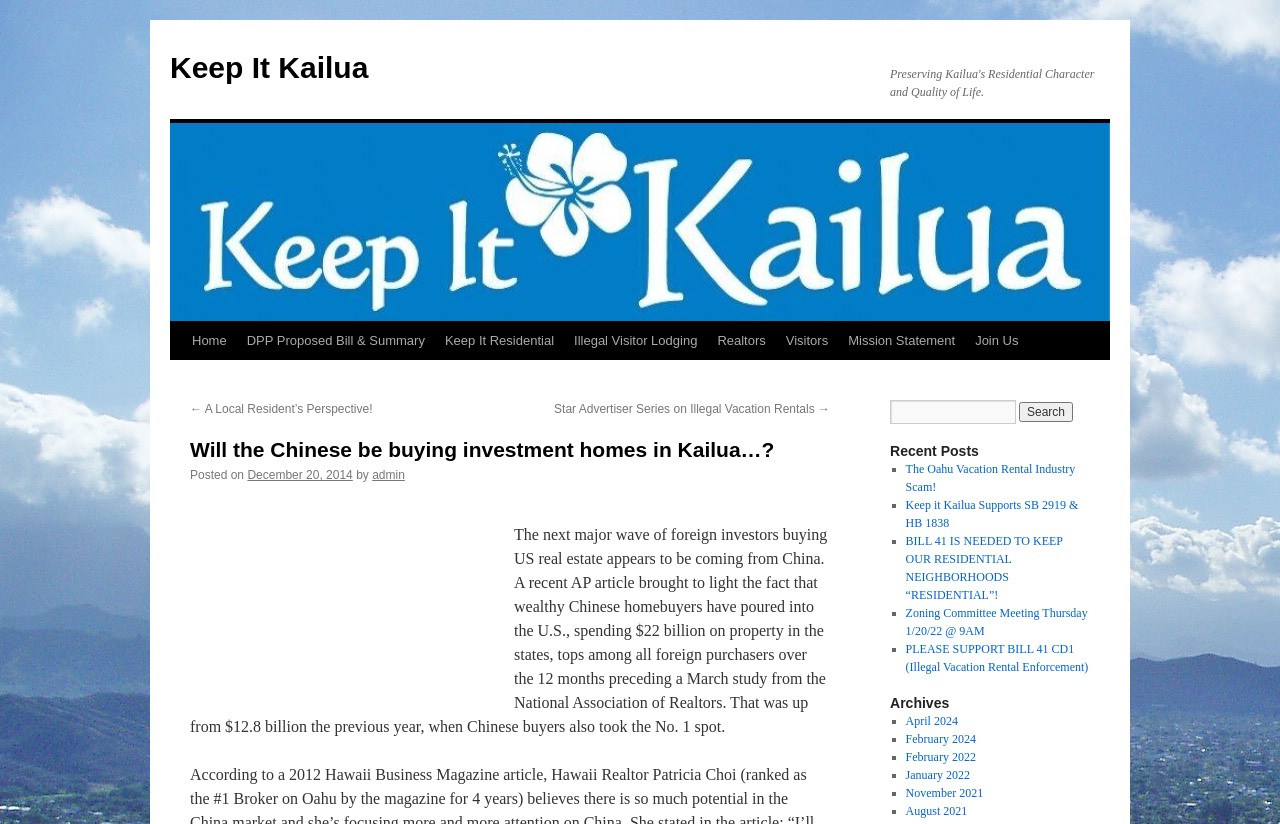Determine the bounding box coordinates for the HTML element described here: "← A Local Resident’s Perspective!".

[0.148, 0.488, 0.291, 0.505]